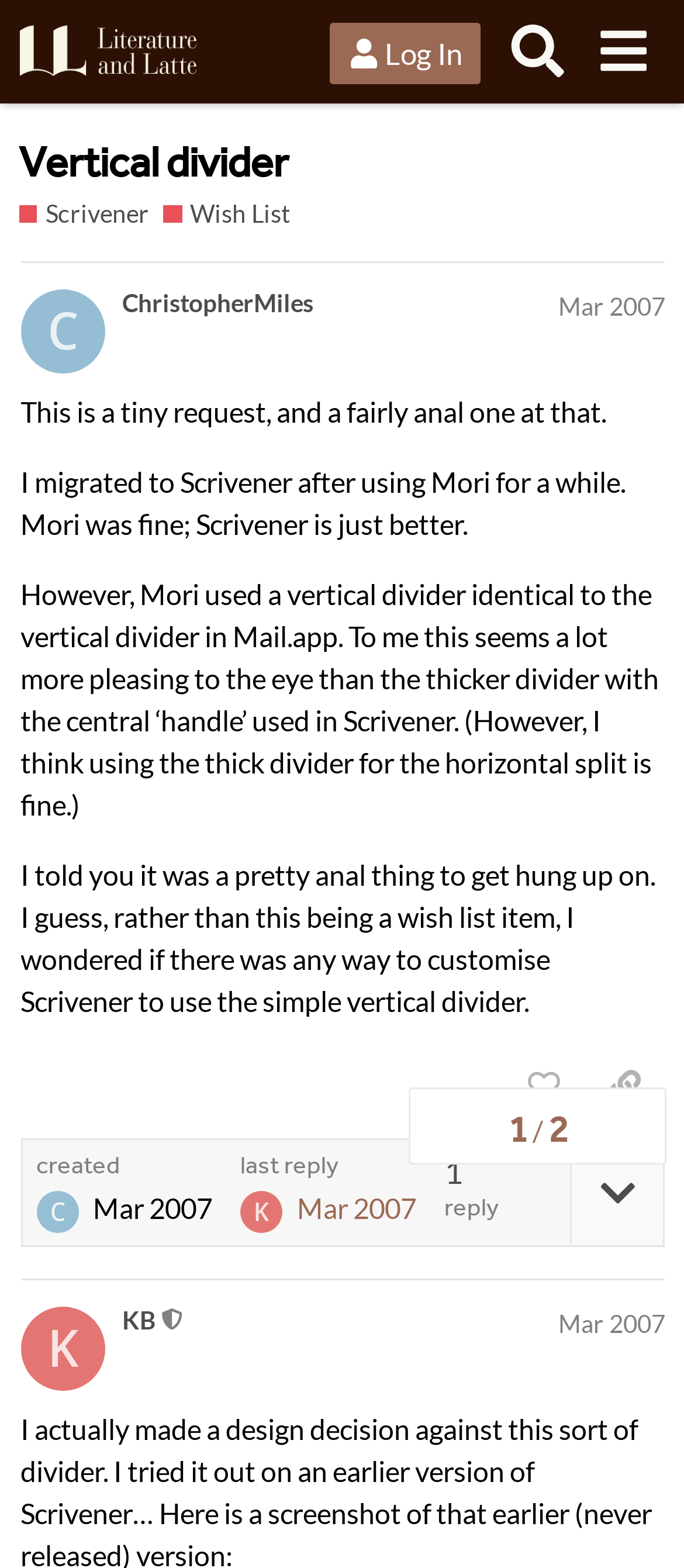Who is the author of the first post?
Provide a short answer using one word or a brief phrase based on the image.

ChristopherMiles